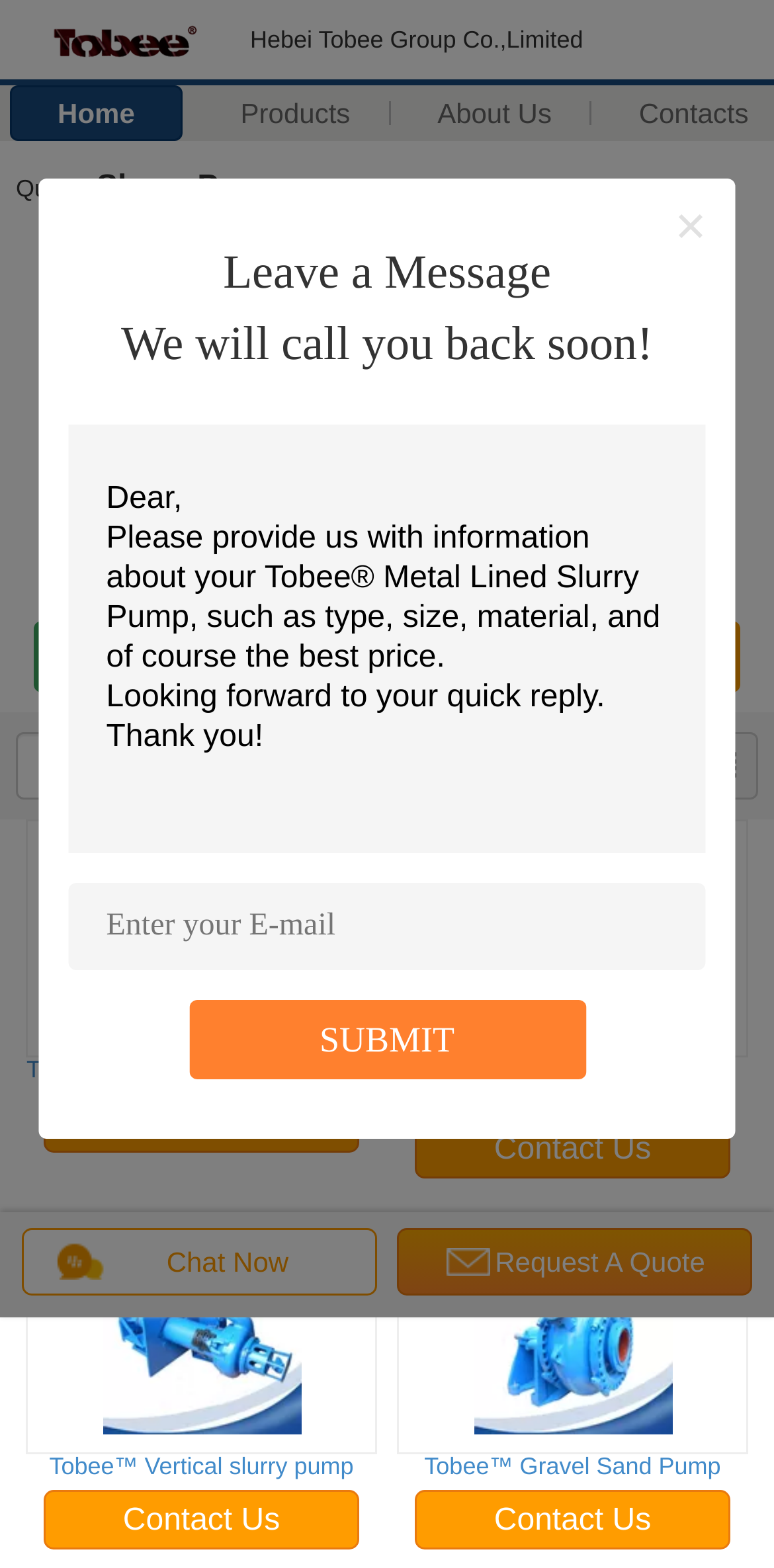Kindly determine the bounding box coordinates for the area that needs to be clicked to execute this instruction: "Enter a message in the text area".

[0.088, 0.291, 0.912, 0.544]